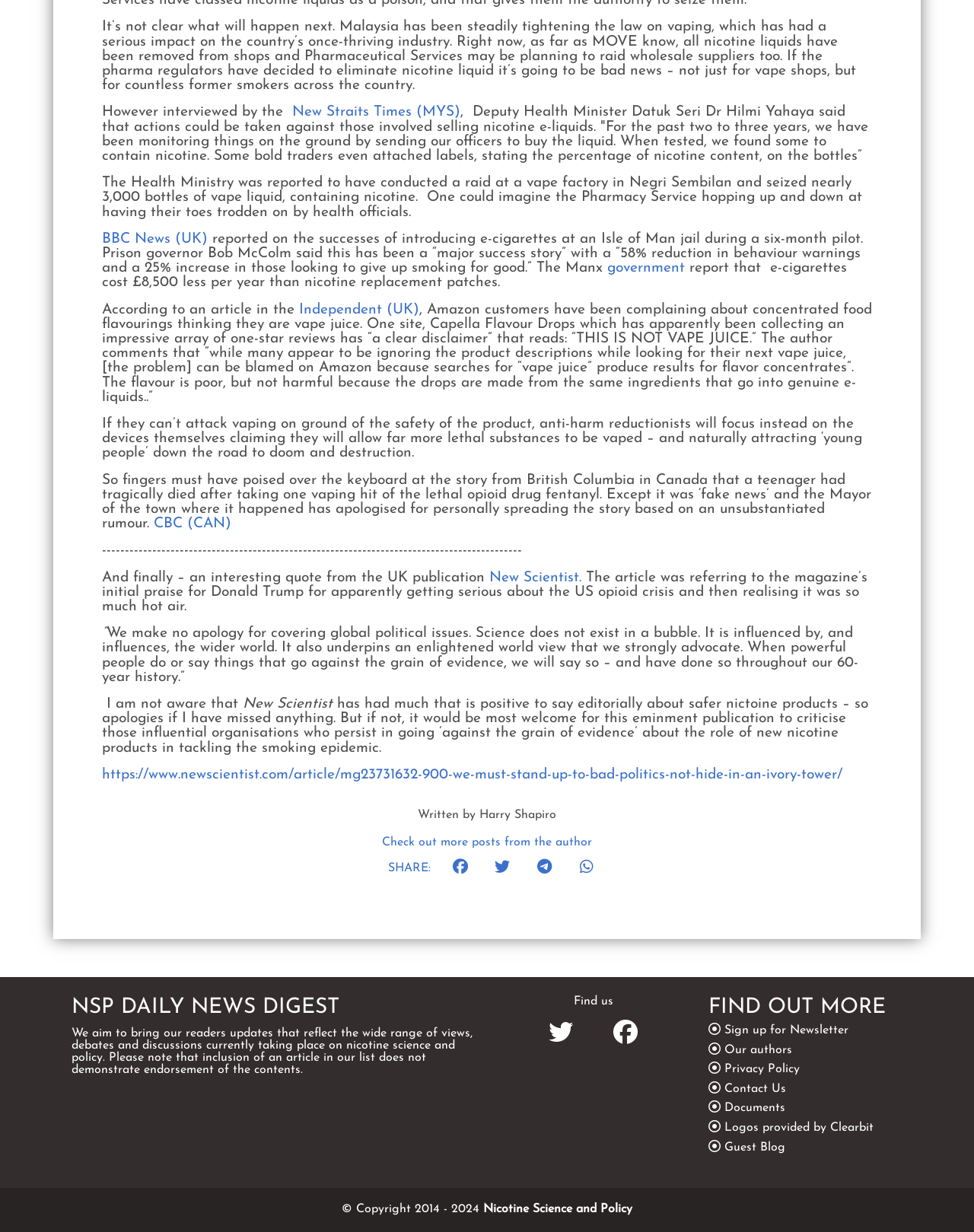Pinpoint the bounding box coordinates of the element you need to click to execute the following instruction: "Visit the Nicotine Science and Policy website". The bounding box should be represented by four float numbers between 0 and 1, in the format [left, top, right, bottom].

[0.496, 0.977, 0.649, 0.987]